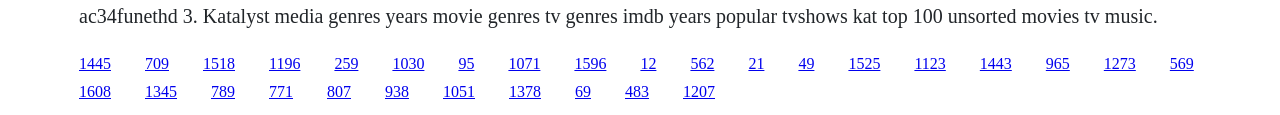Please indicate the bounding box coordinates of the element's region to be clicked to achieve the instruction: "Click on About". Provide the coordinates as four float numbers between 0 and 1, i.e., [left, top, right, bottom].

None